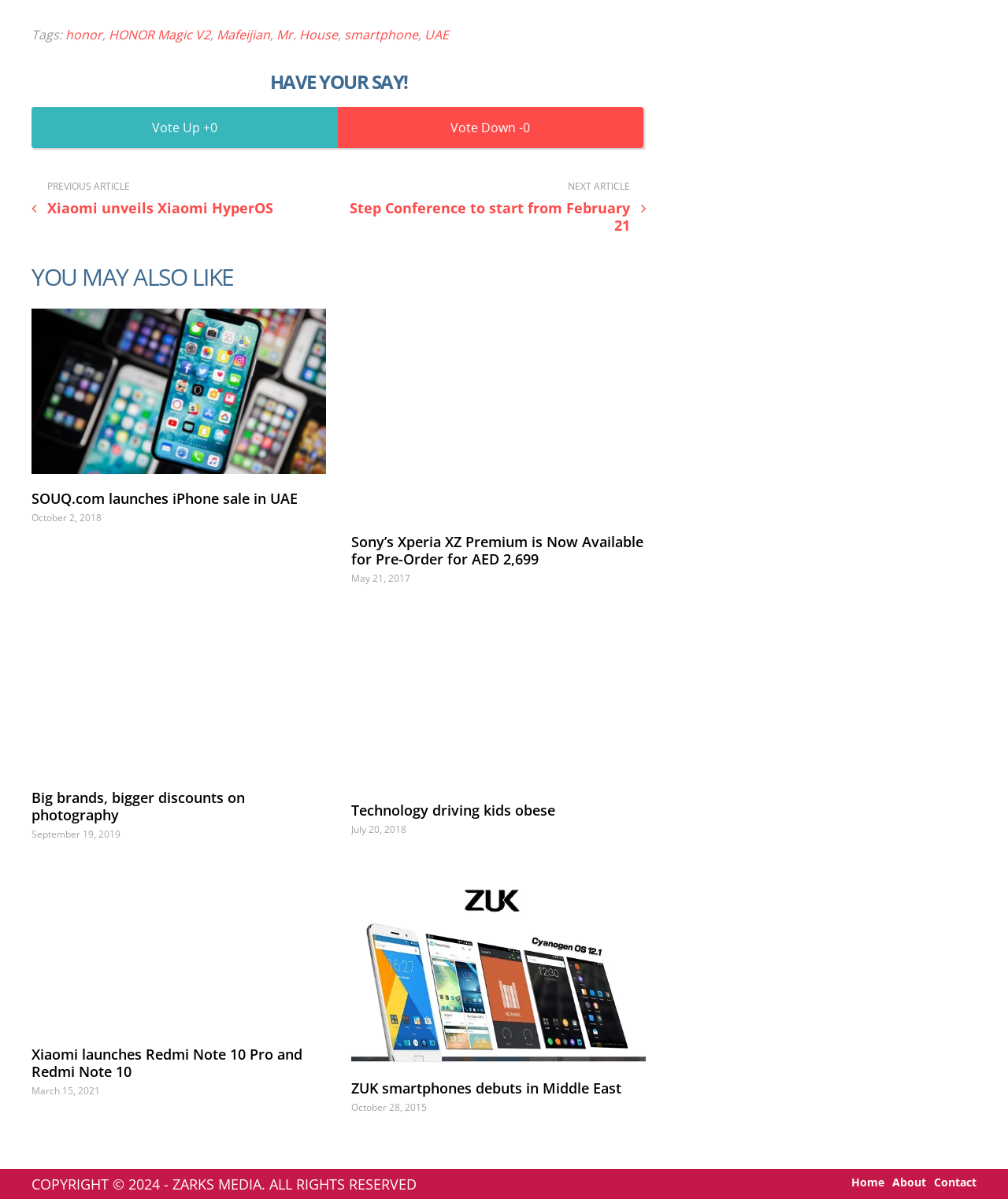Please specify the bounding box coordinates for the clickable region that will help you carry out the instruction: "Click on the 'honor' tag".

[0.065, 0.022, 0.102, 0.036]